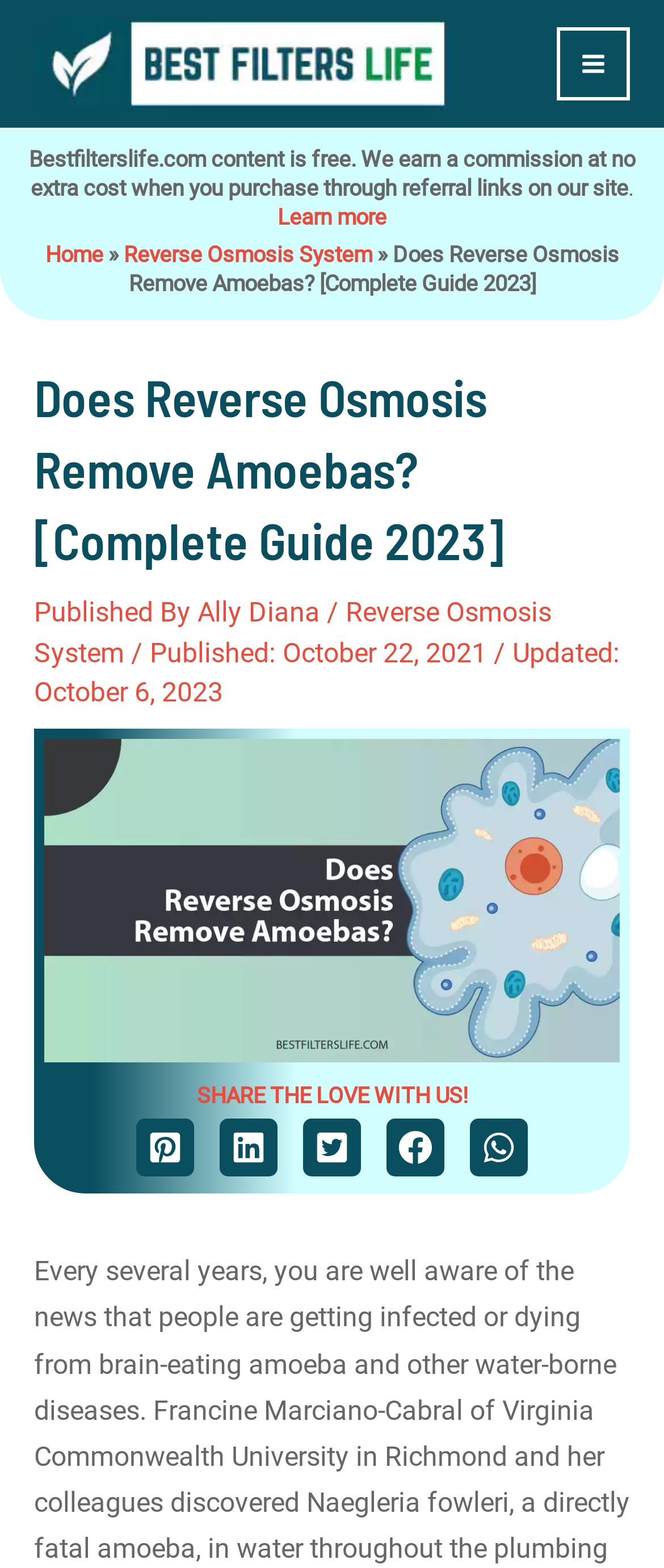Could you find the bounding box coordinates of the clickable area to complete this instruction: "Read the article by Ally Diana"?

[0.297, 0.38, 0.492, 0.401]